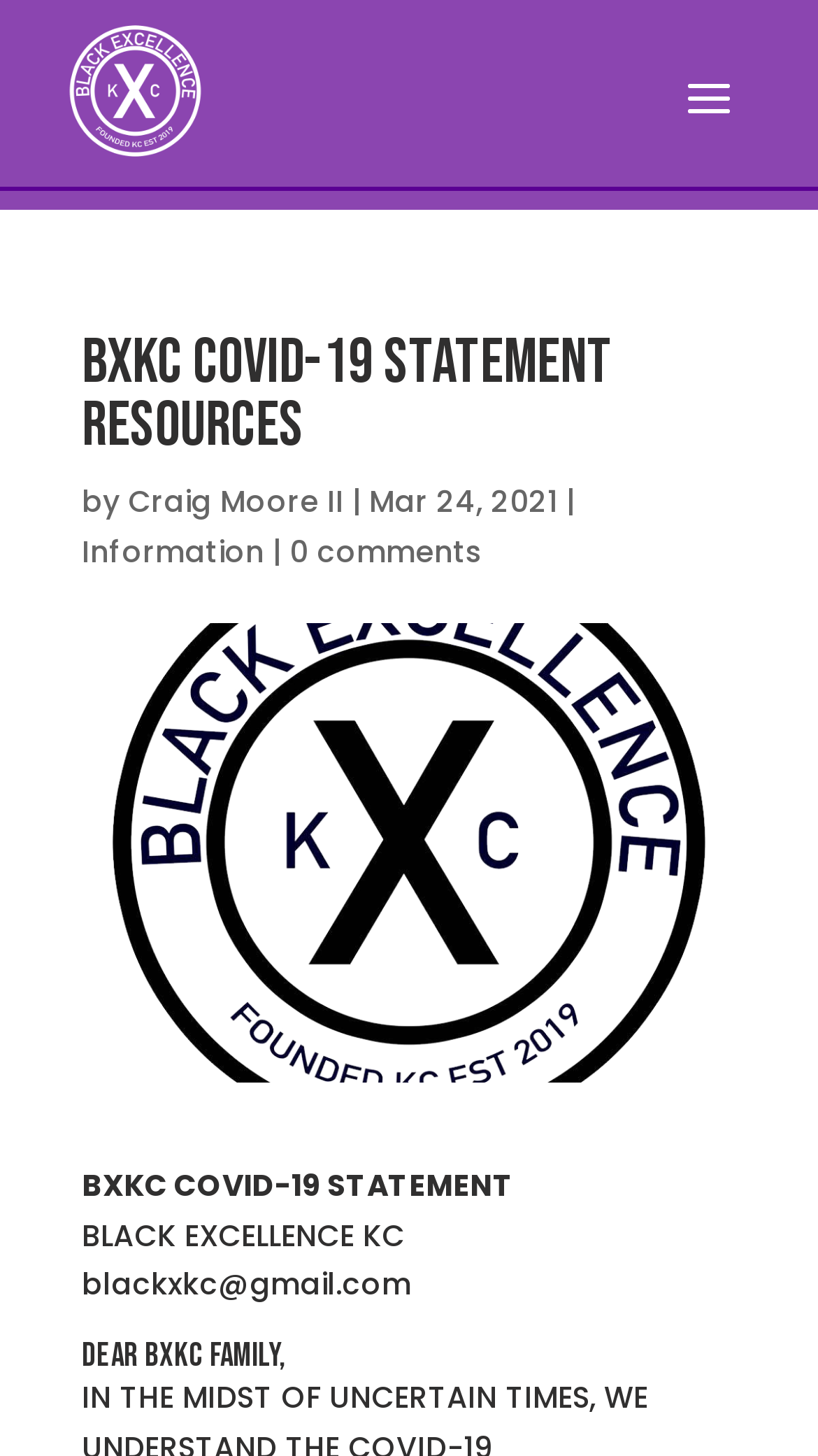Respond with a single word or phrase to the following question:
When was the COVID-19 statement published?

Mar 24, 2021